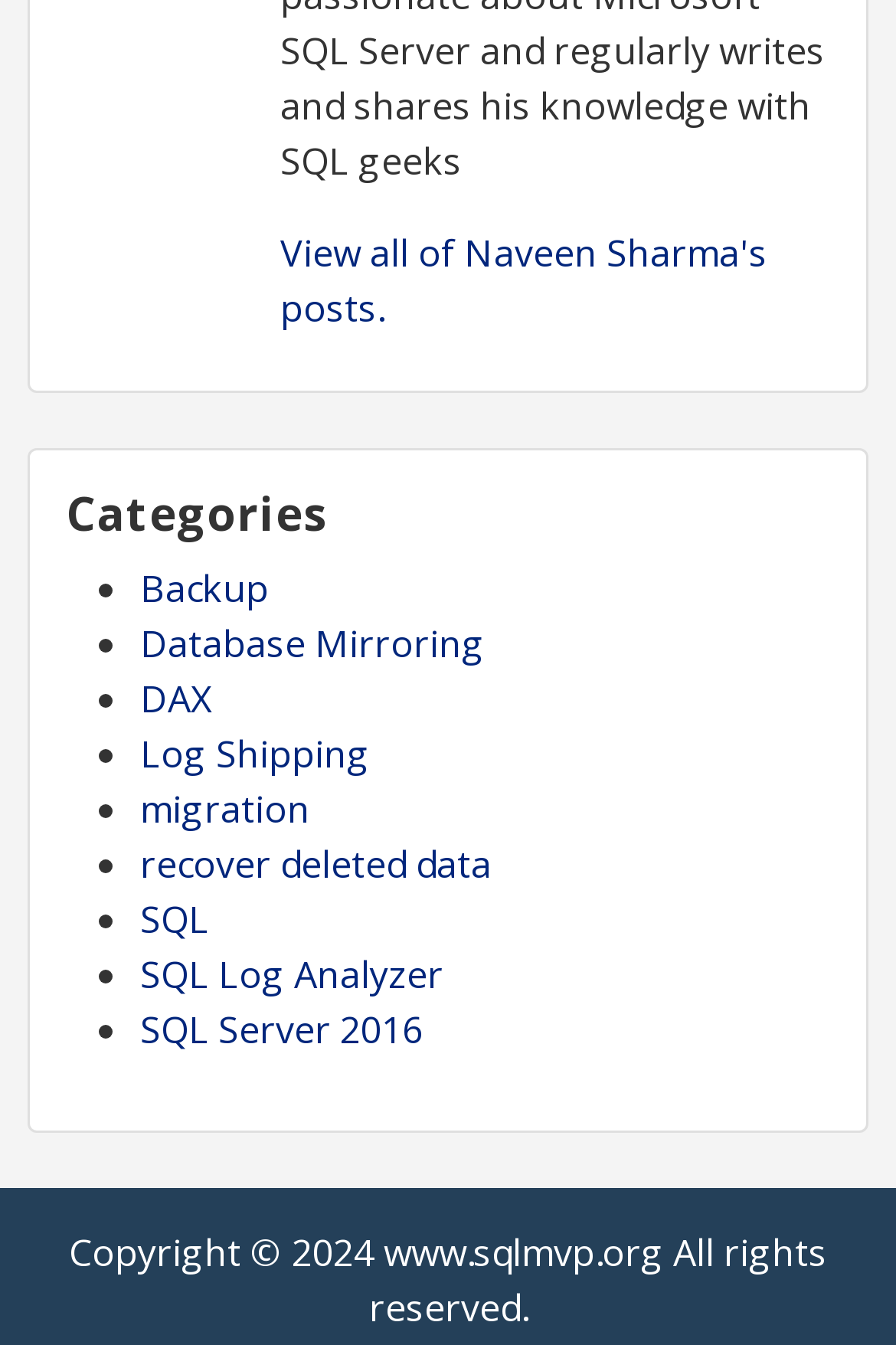Is there a category related to database?
Please analyze the image and answer the question with as much detail as possible.

I examined the list of categories and found that 'Database Mirroring' is one of the categories, which is related to database.